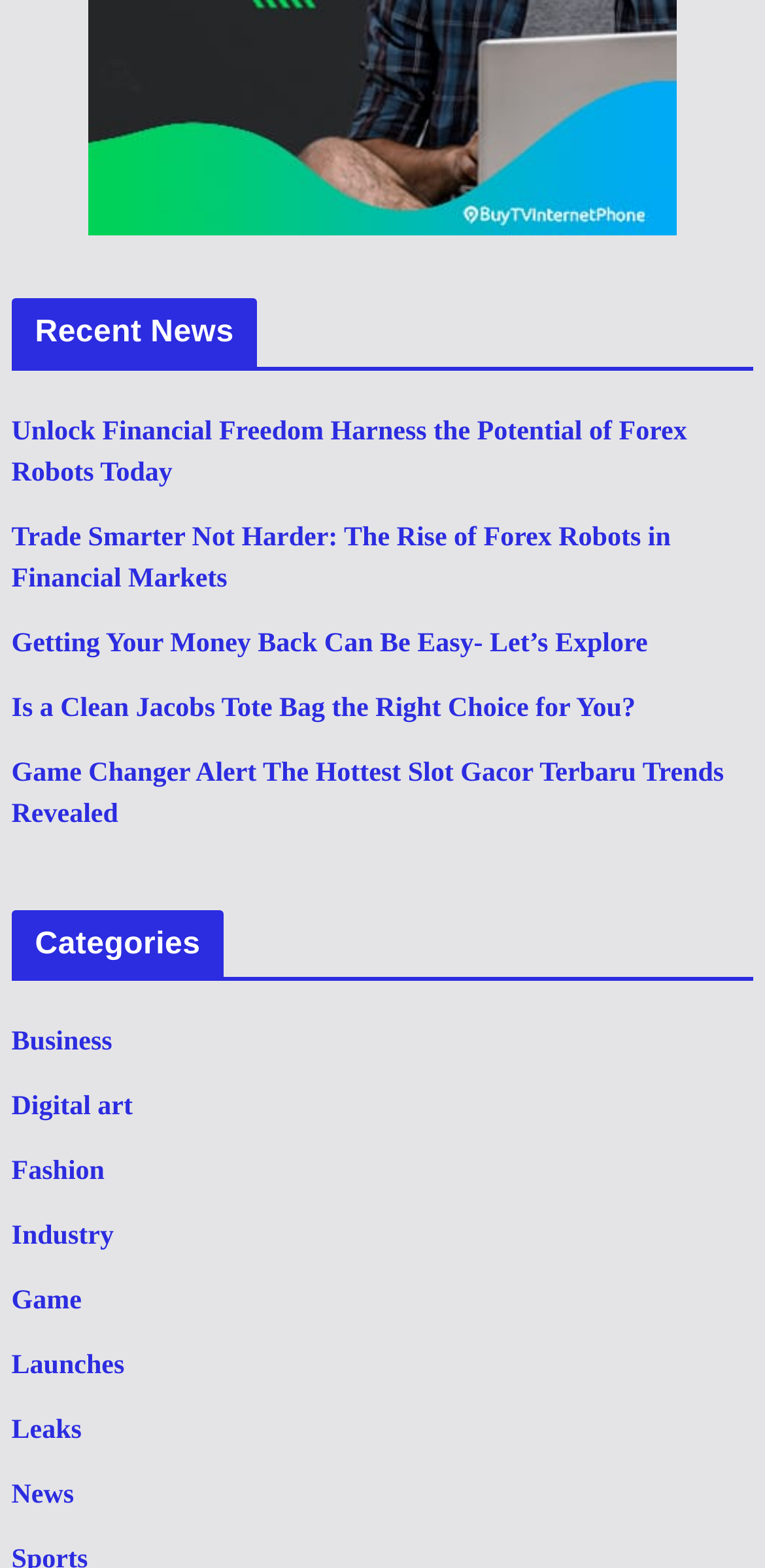Please identify the coordinates of the bounding box that should be clicked to fulfill this instruction: "Check out Game Changer Alert".

[0.015, 0.484, 0.946, 0.529]